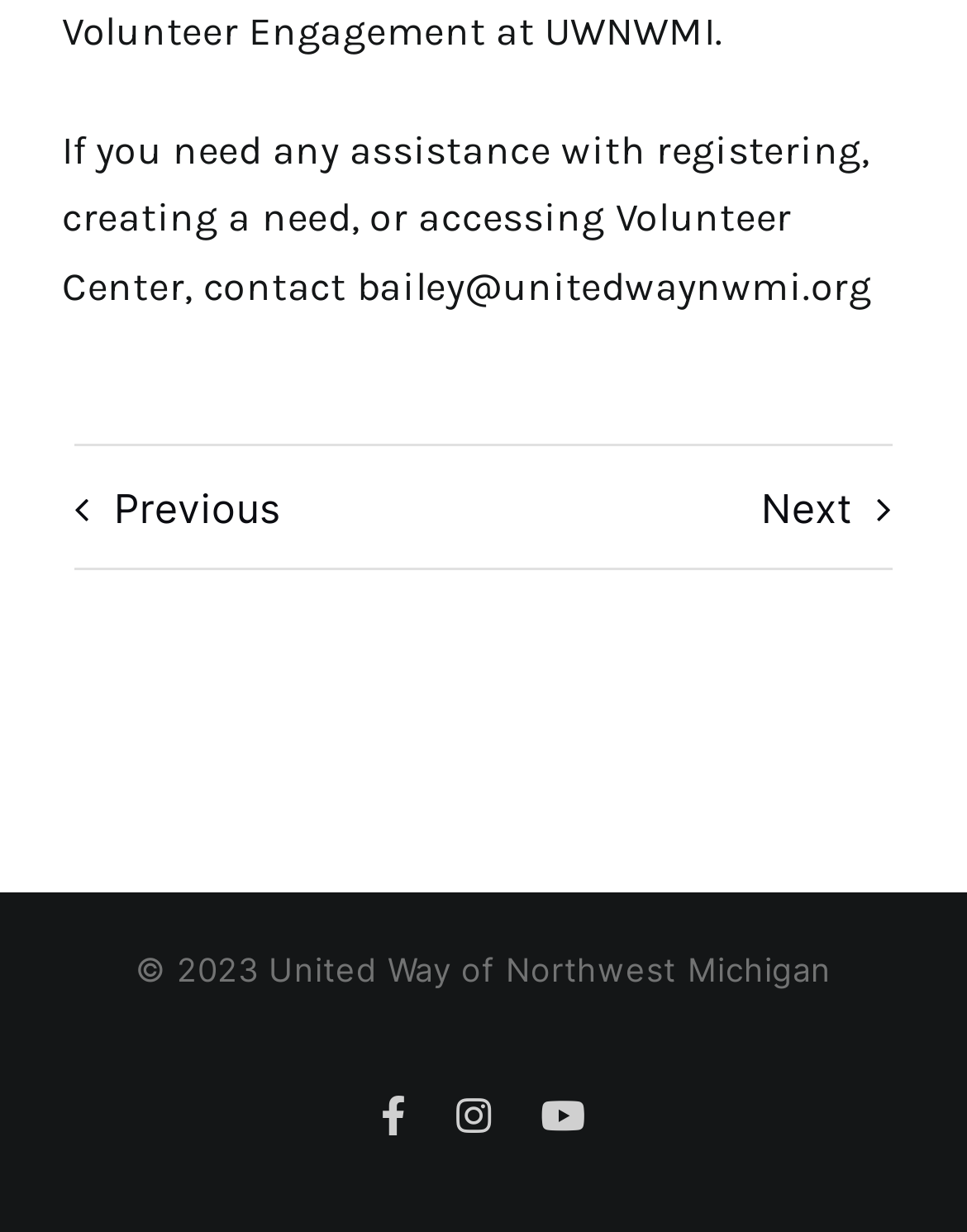What is the contact email for assistance?
Give a comprehensive and detailed explanation for the question.

The contact email for assistance can be found in the static text element at the top of the page, which says 'If you need any assistance with registering, creating a need, or accessing Volunteer Center, contact bailey@unitedwaynwmi.org'.